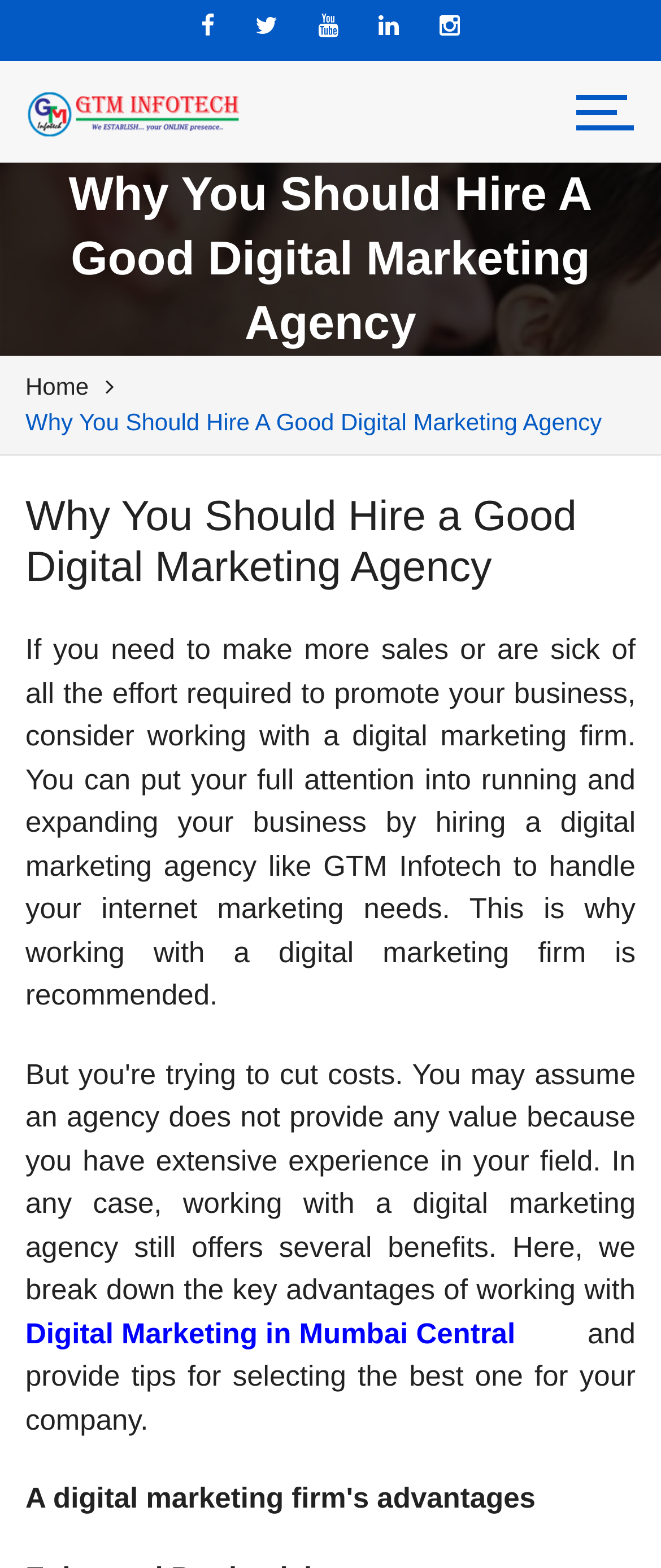Locate the bounding box of the user interface element based on this description: "Home".

[0.038, 0.236, 0.198, 0.258]